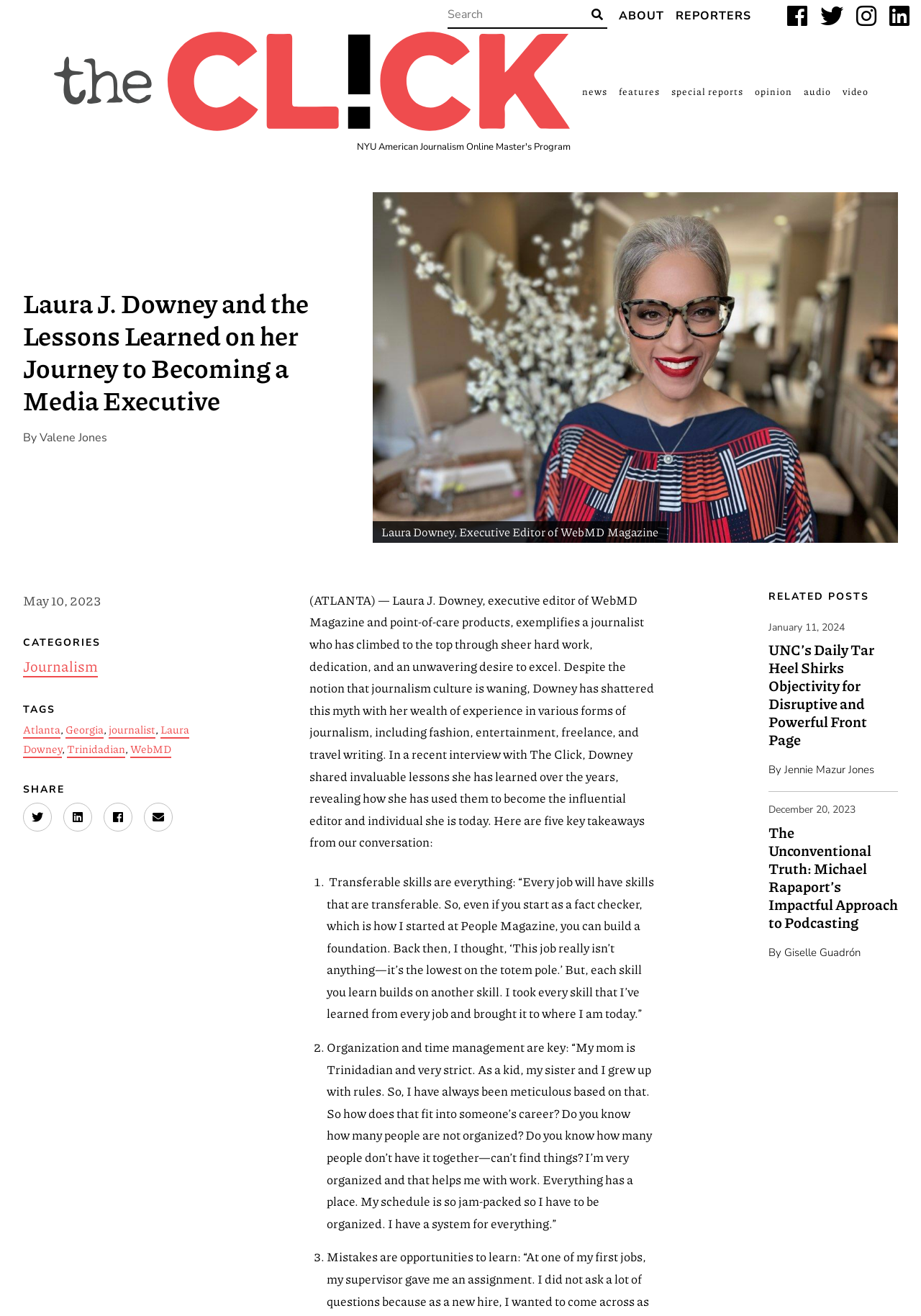Provide a one-word or brief phrase answer to the question:
How many key takeaways are shared from the conversation with Laura J. Downey?

Five